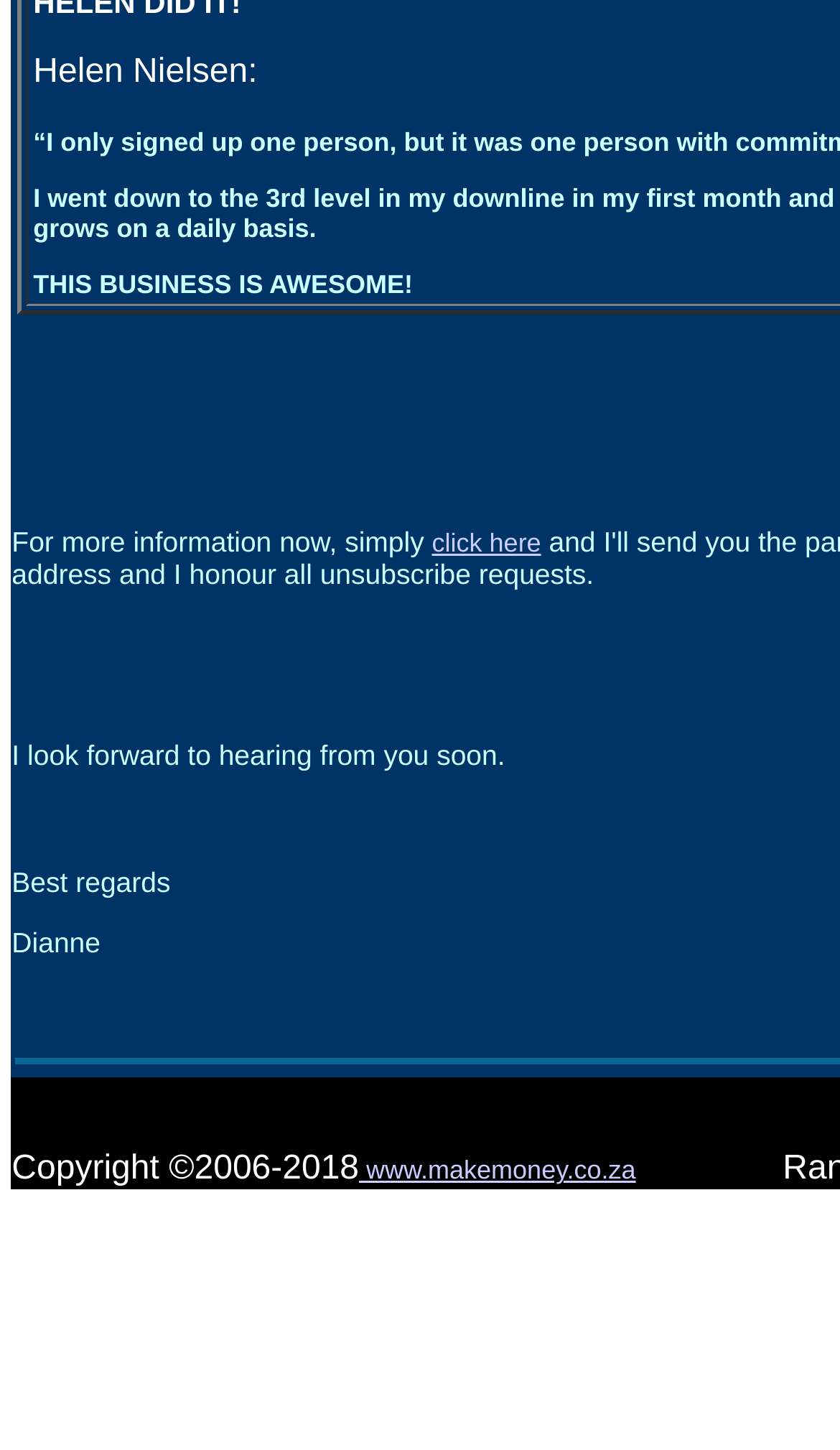Bounding box coordinates should be in the format (top-left x, top-left y, bottom-right x, bottom-right y) and all values should be floating point numbers between 0 and 1. Determine the bounding box coordinate for the UI element described as: click here

[0.514, 0.365, 0.644, 0.385]